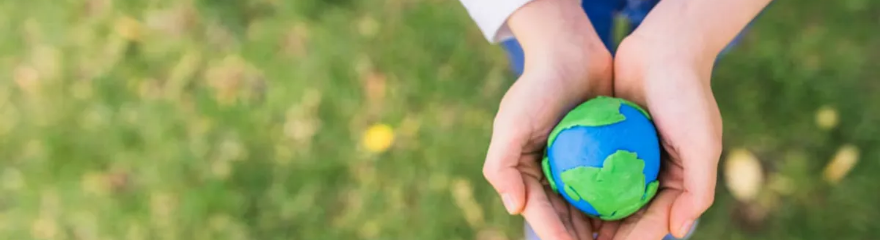Describe the scene depicted in the image with great detail.

The image vividly depicts a pair of hands gently cradling a small globe, symbolizing environmental awareness and stewardship. The globe, artistically rendered with vibrant blue oceans and green landmasses, reflects the colorful and fragile nature of our planet. This visual aligns with the theme of environmental education promoted by 9 Pies Surf School, encouraging a deep respect and love for the natural surroundings. The soft focus of a lush green background further emphasizes the importance of preserving ecosystems, as the hands hold the globe in a manner that signifies care and responsibility for our shared environment. This image embodies the essence of the school's commitment to teaching students about the ecological value of their settings and the need to protect the environment for future generations.